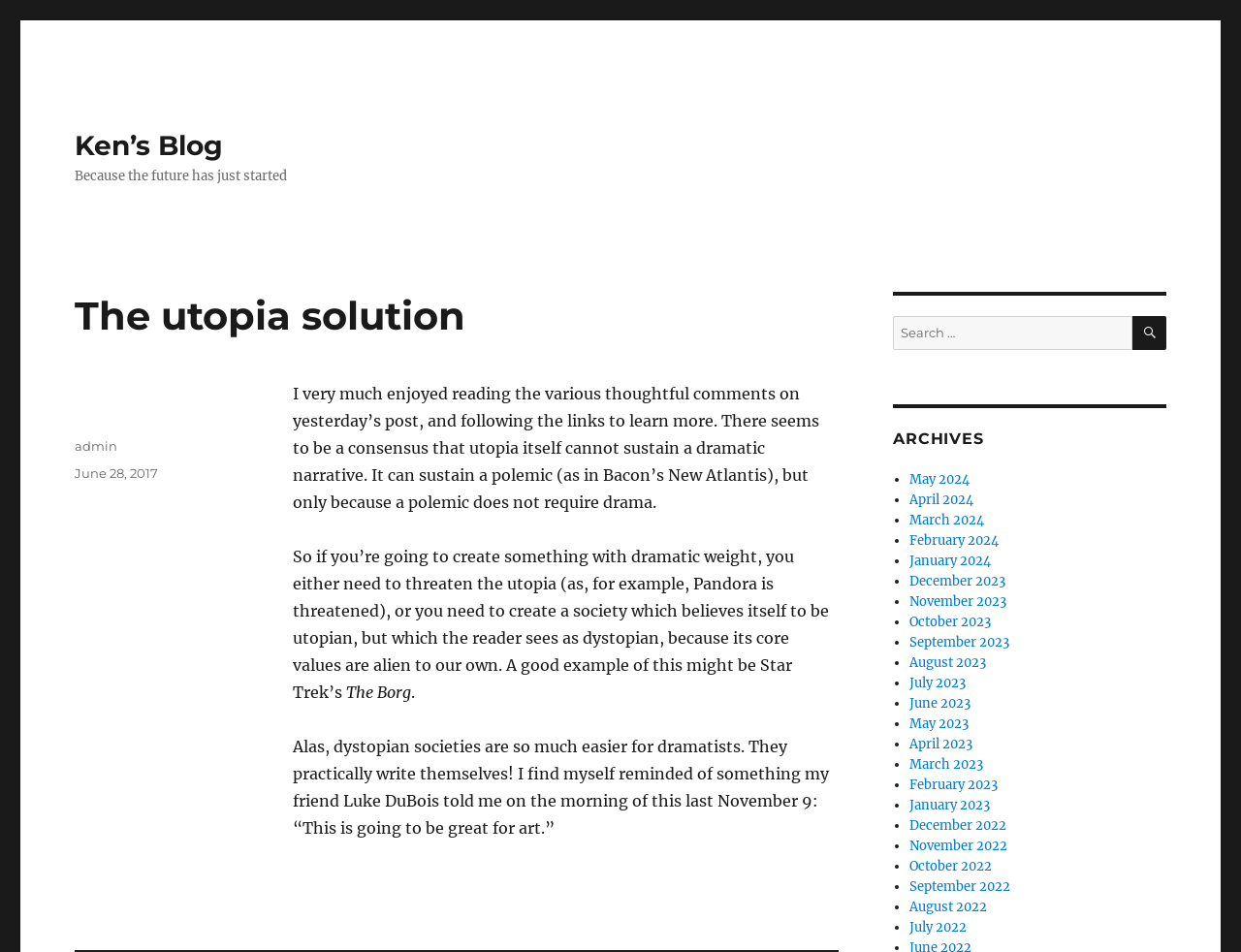Please identify the bounding box coordinates of the element I should click to complete this instruction: 'Read the post from June 28, 2017'. The coordinates should be given as four float numbers between 0 and 1, like this: [left, top, right, bottom].

[0.06, 0.489, 0.128, 0.505]